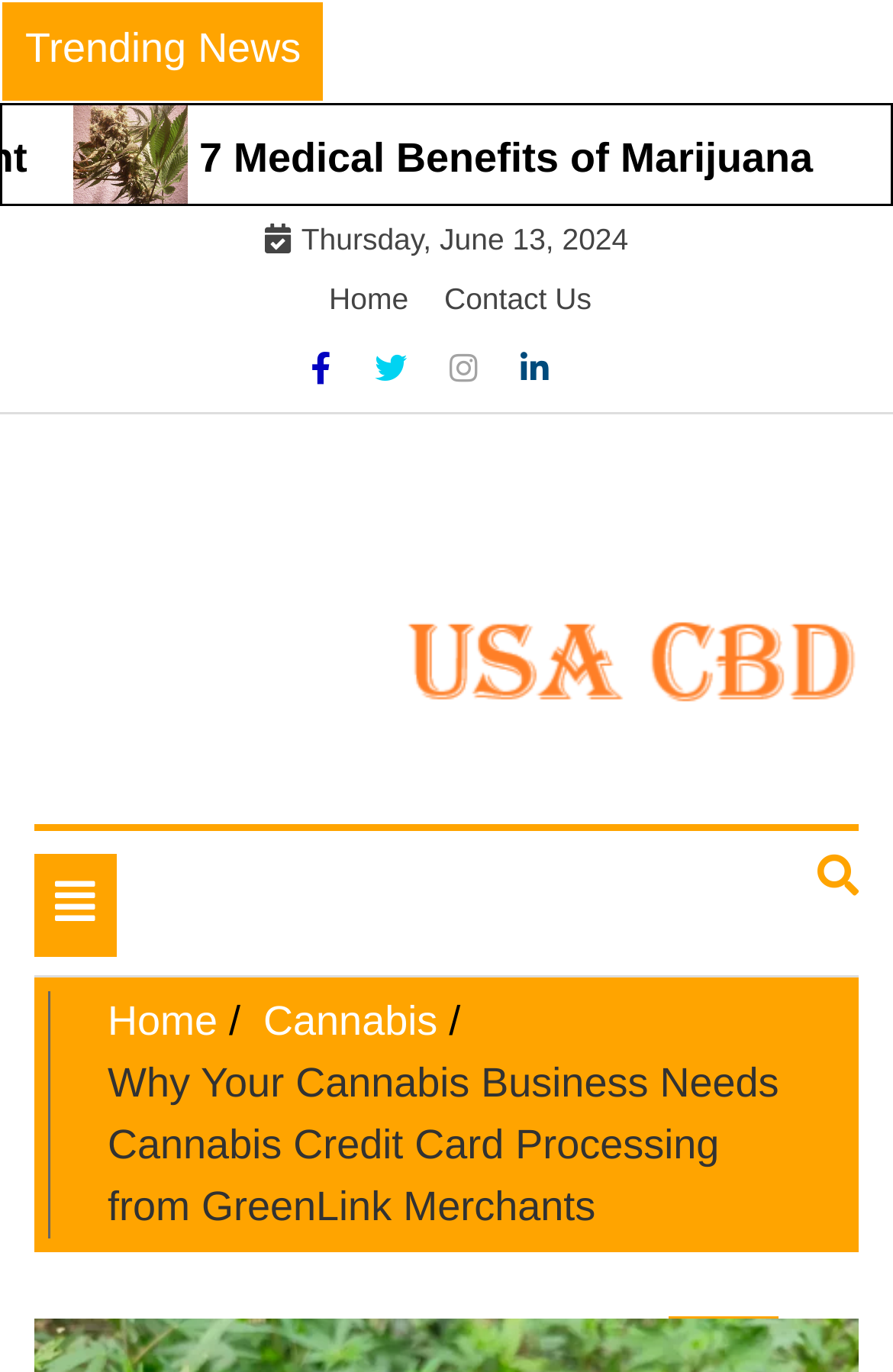What is the purpose of the button with the icon?
Please provide a comprehensive answer based on the visual information in the image.

I found the button by looking at the button element with the text 'Toggle navigation ' which has a bounding box coordinate of [0.038, 0.622, 0.131, 0.697]. The button has an icon, and its purpose is to toggle navigation.